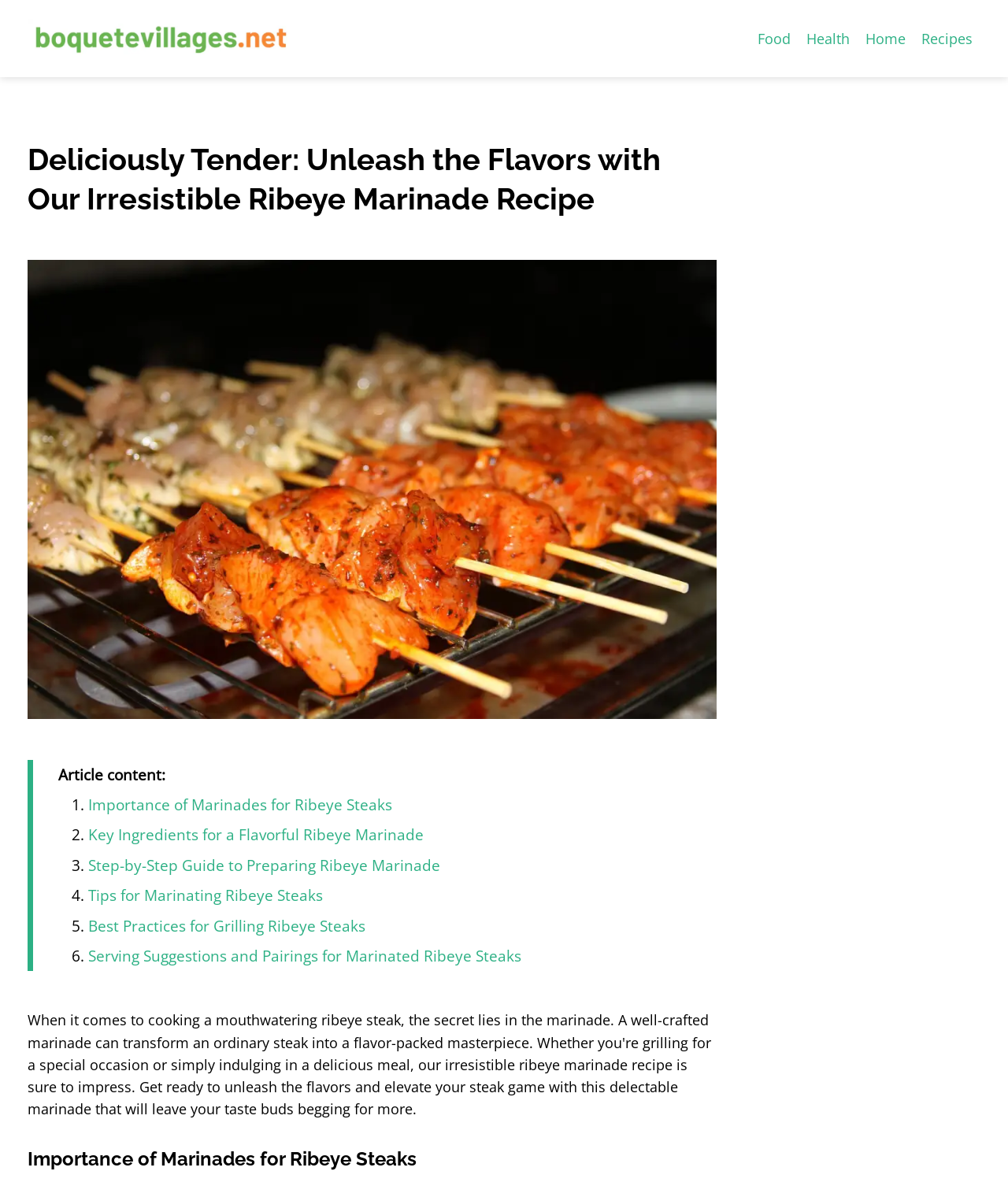Can you pinpoint the bounding box coordinates for the clickable element required for this instruction: "Read the 'Step-by-Step Guide to Preparing Ribeye Marinade'"? The coordinates should be four float numbers between 0 and 1, i.e., [left, top, right, bottom].

[0.088, 0.714, 0.437, 0.731]